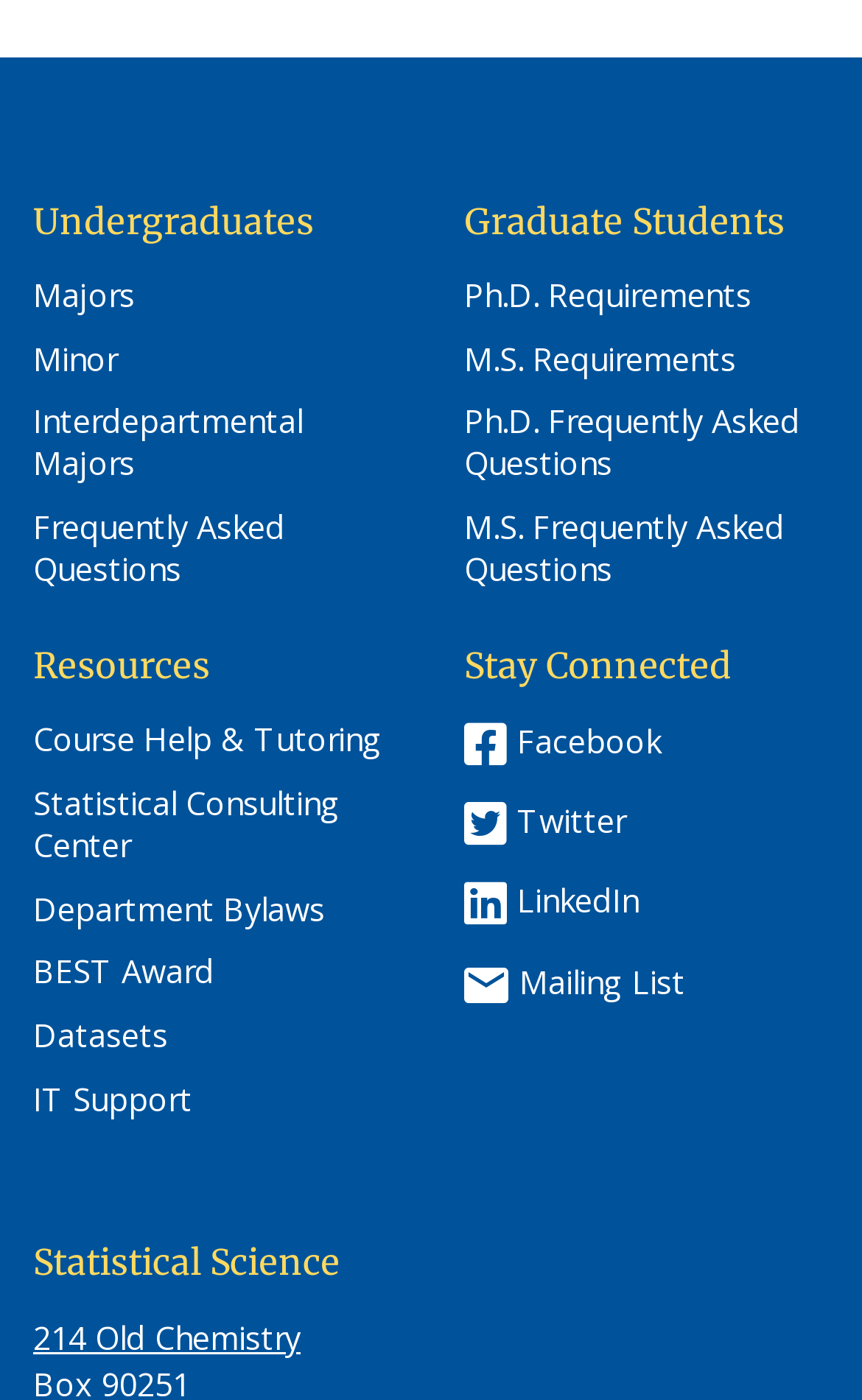Give a concise answer using one word or a phrase to the following question:
How many social media platforms are listed?

Three